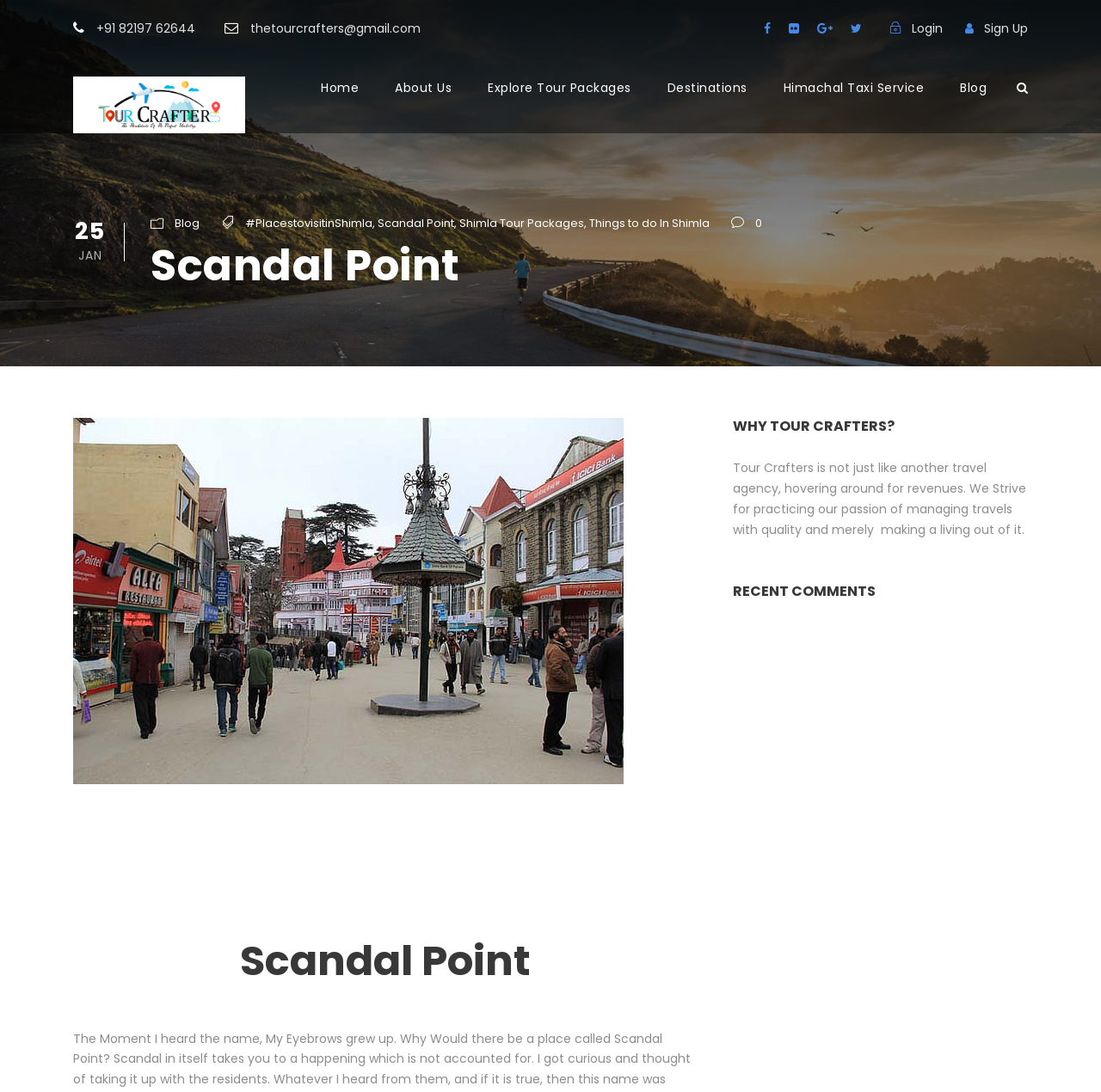What is the name of the tour package mentioned on the webpage?
Refer to the image and provide a one-word or short phrase answer.

Shimla Tour Packages